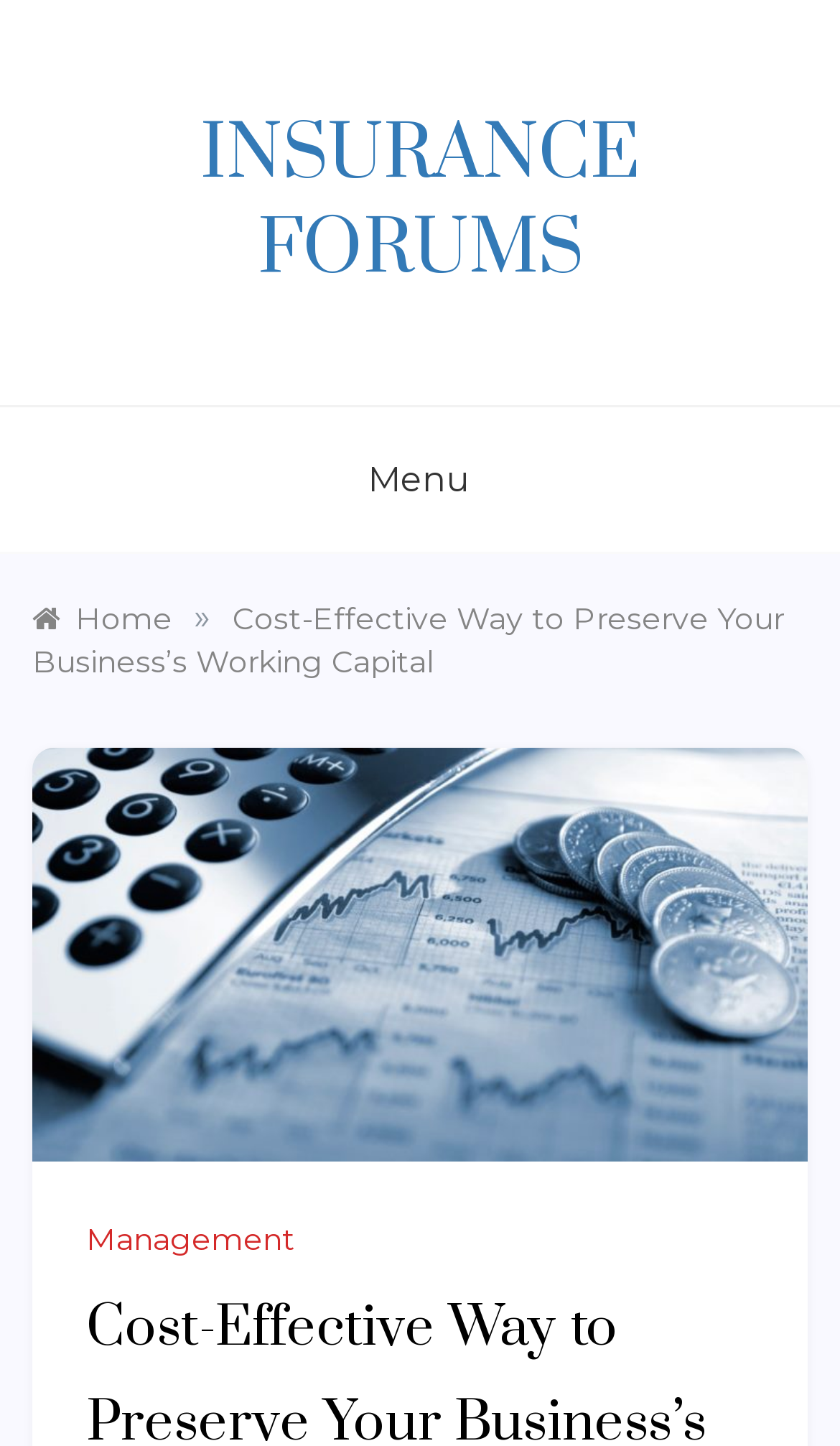How many links are in the breadcrumb navigation?
We need a detailed and exhaustive answer to the question. Please elaborate.

The breadcrumb navigation is located below the heading and contains three links: 'Home', '»', and 'Cost-Effective Way to Preserve Your Business’s Working Capital'.